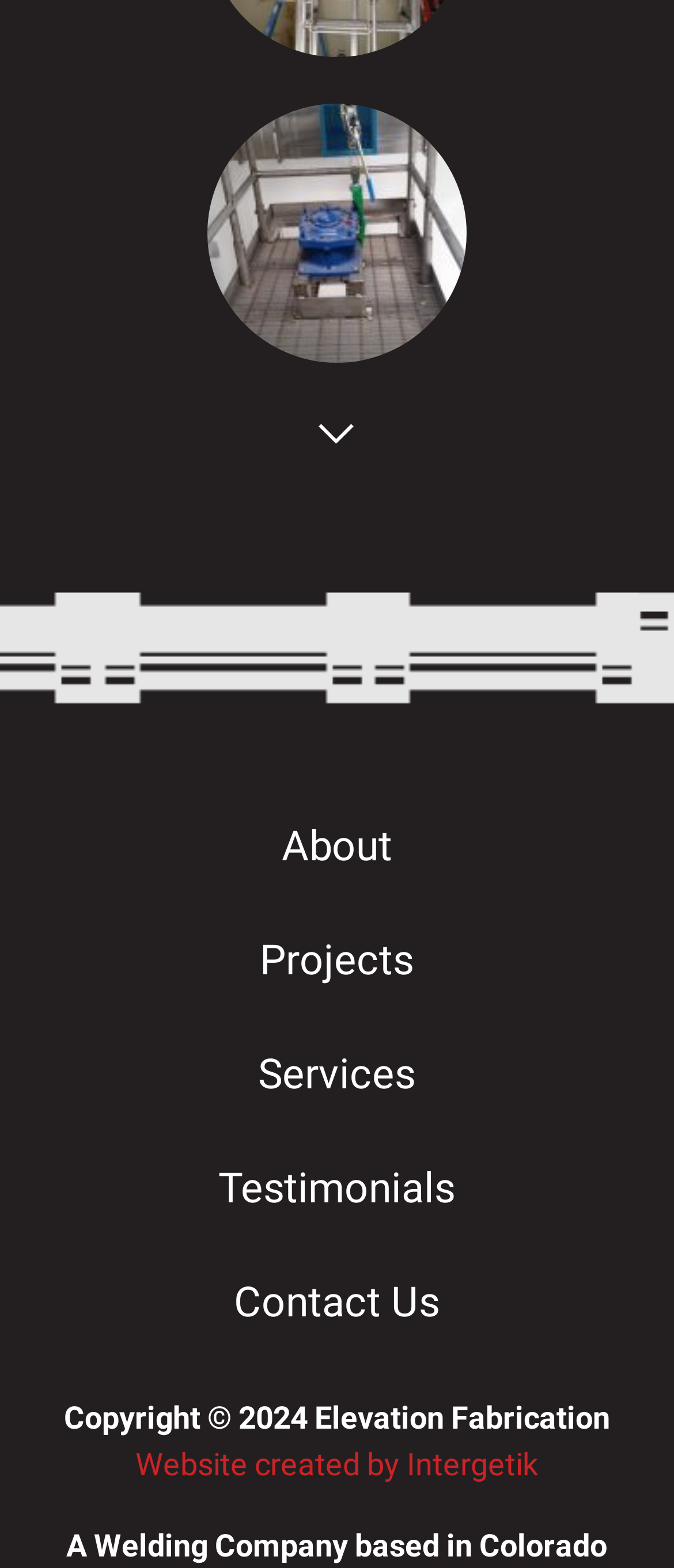What is the company location? Look at the image and give a one-word or short phrase answer.

Colorado